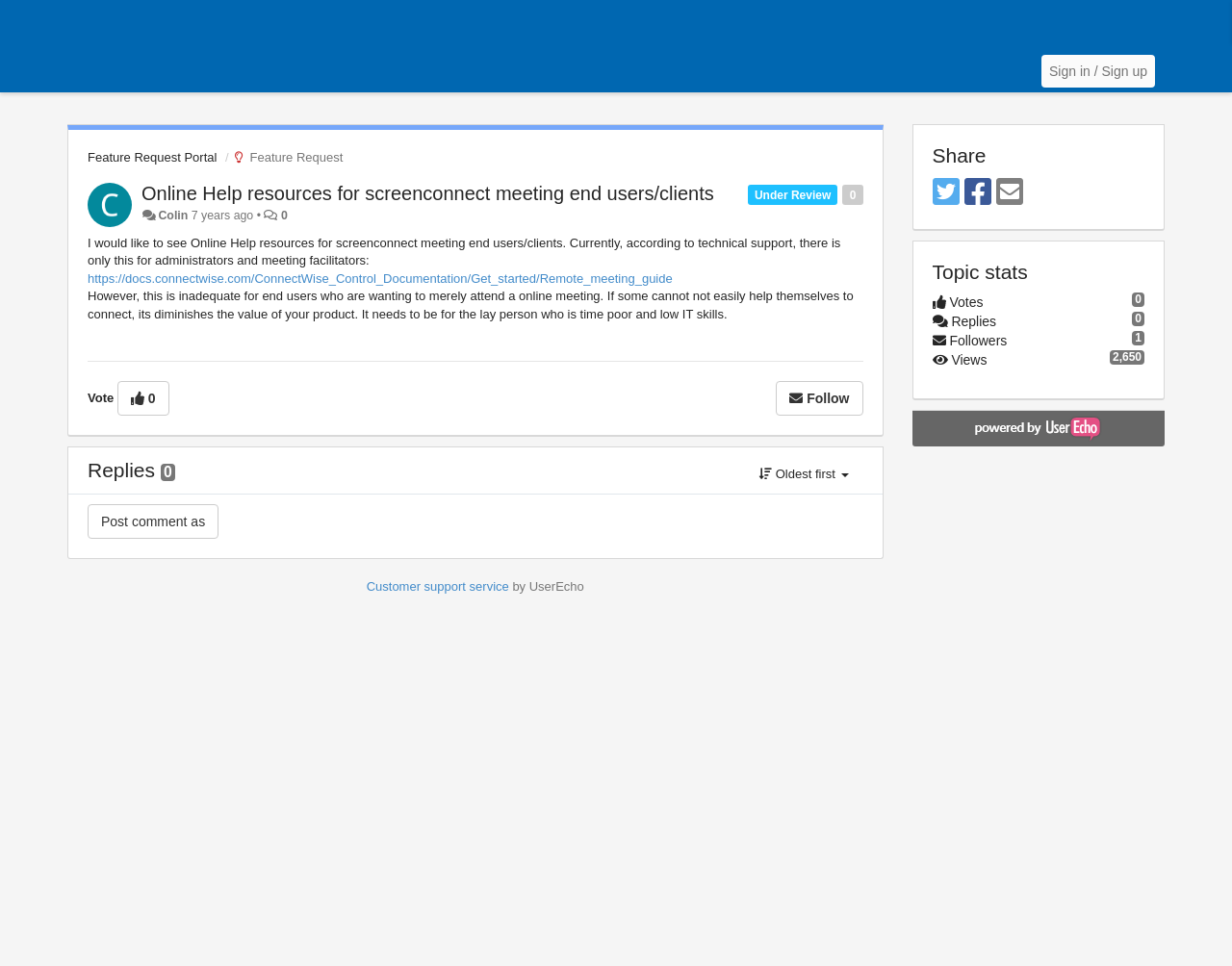Highlight the bounding box coordinates of the element that should be clicked to carry out the following instruction: "Share on Twitter". The coordinates must be given as four float numbers ranging from 0 to 1, i.e., [left, top, right, bottom].

[0.757, 0.182, 0.779, 0.217]